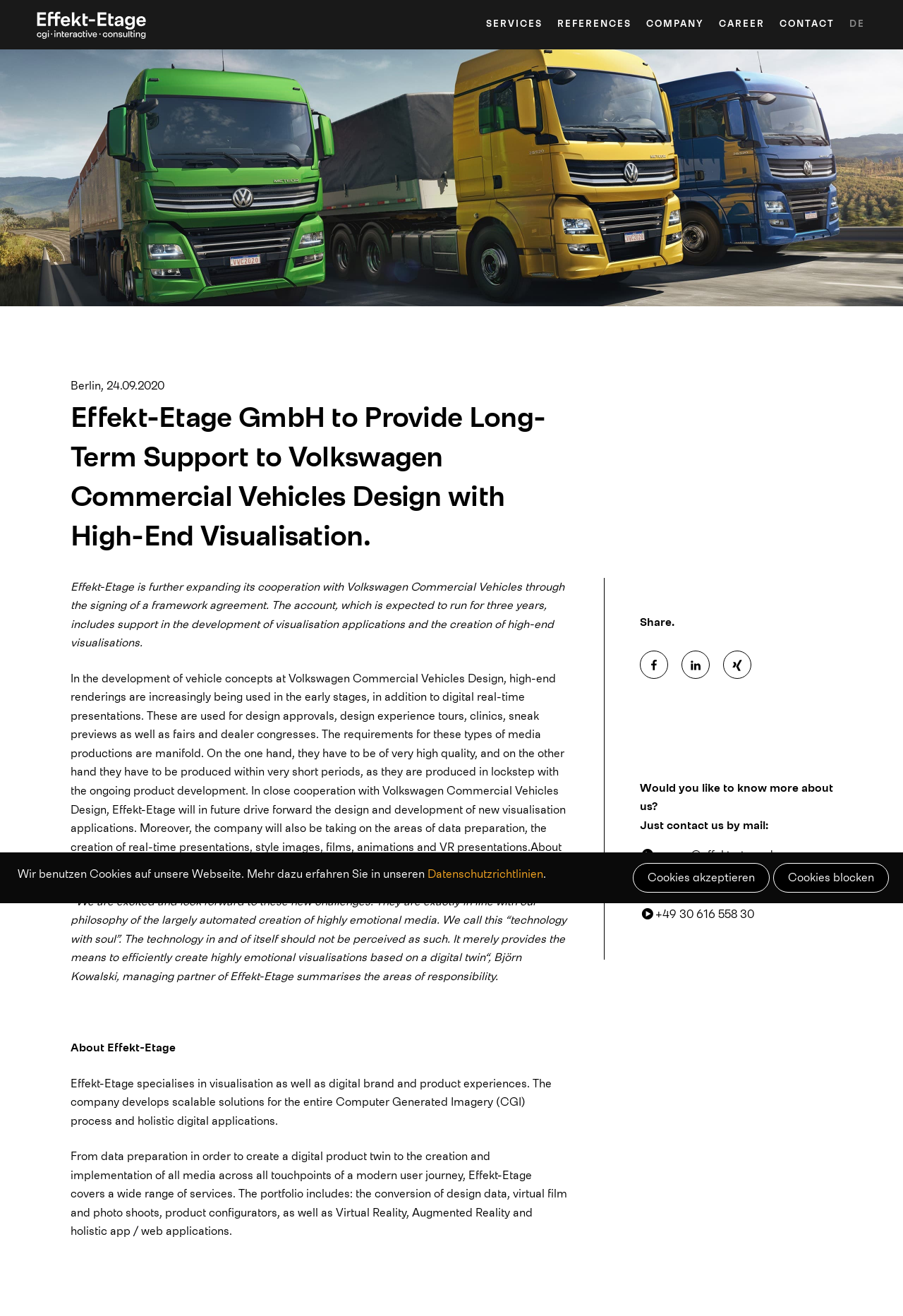What is the role of Effekt-Etage in the development of vehicle concepts?
Provide a detailed answer to the question, using the image to inform your response.

According to the article, Effekt-Etage will drive forward the design and development of new visualisation applications in close cooperation with Volkswagen Commercial Vehicles Design, in addition to taking on the areas of data preparation, the creation of real-time presentations, style images, films, animations and VR presentations.